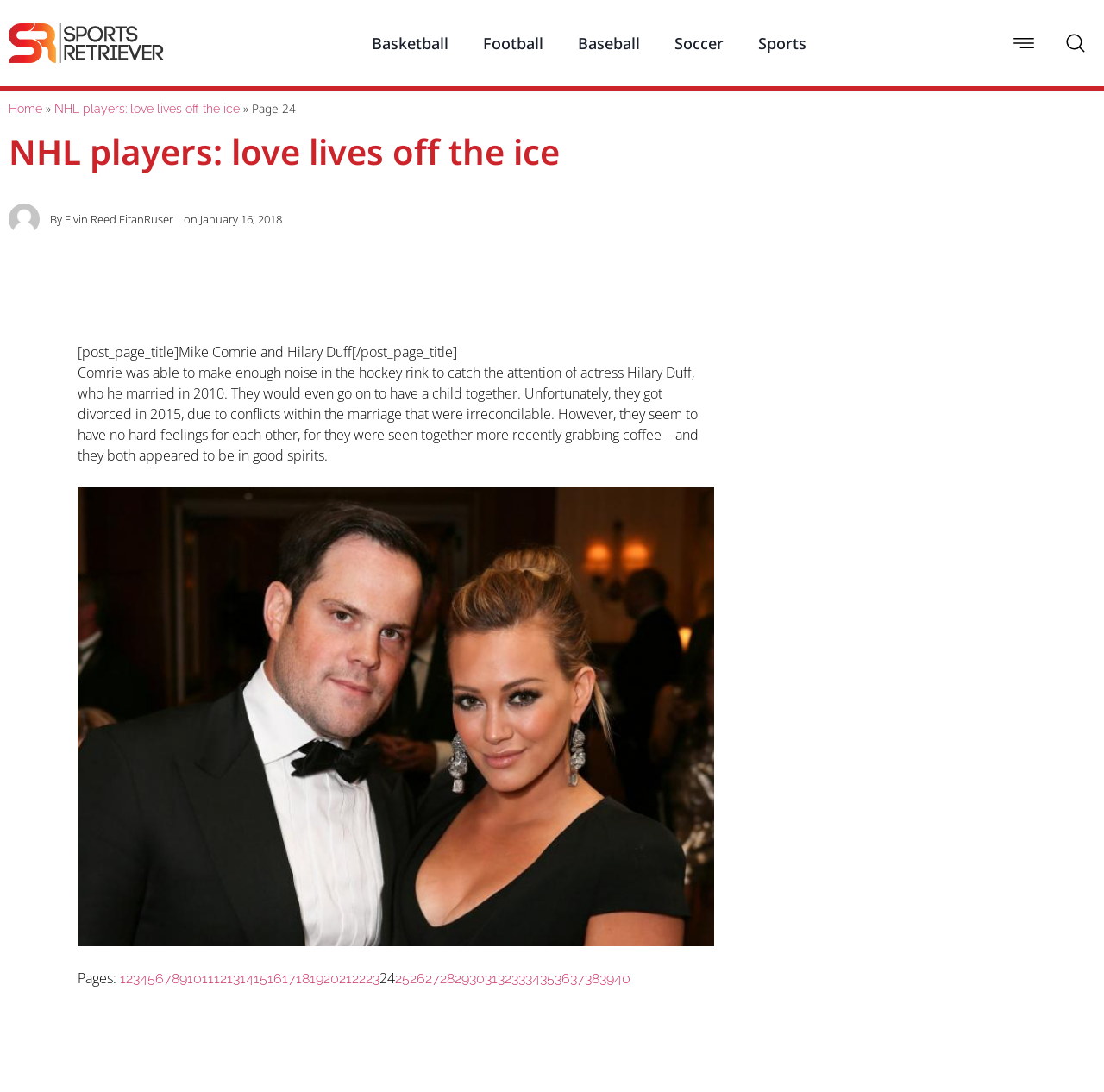Indicate the bounding box coordinates of the element that must be clicked to execute the instruction: "Read about Mike Comrie and Hilary Duff". The coordinates should be given as four float numbers between 0 and 1, i.e., [left, top, right, bottom].

[0.07, 0.314, 0.414, 0.331]